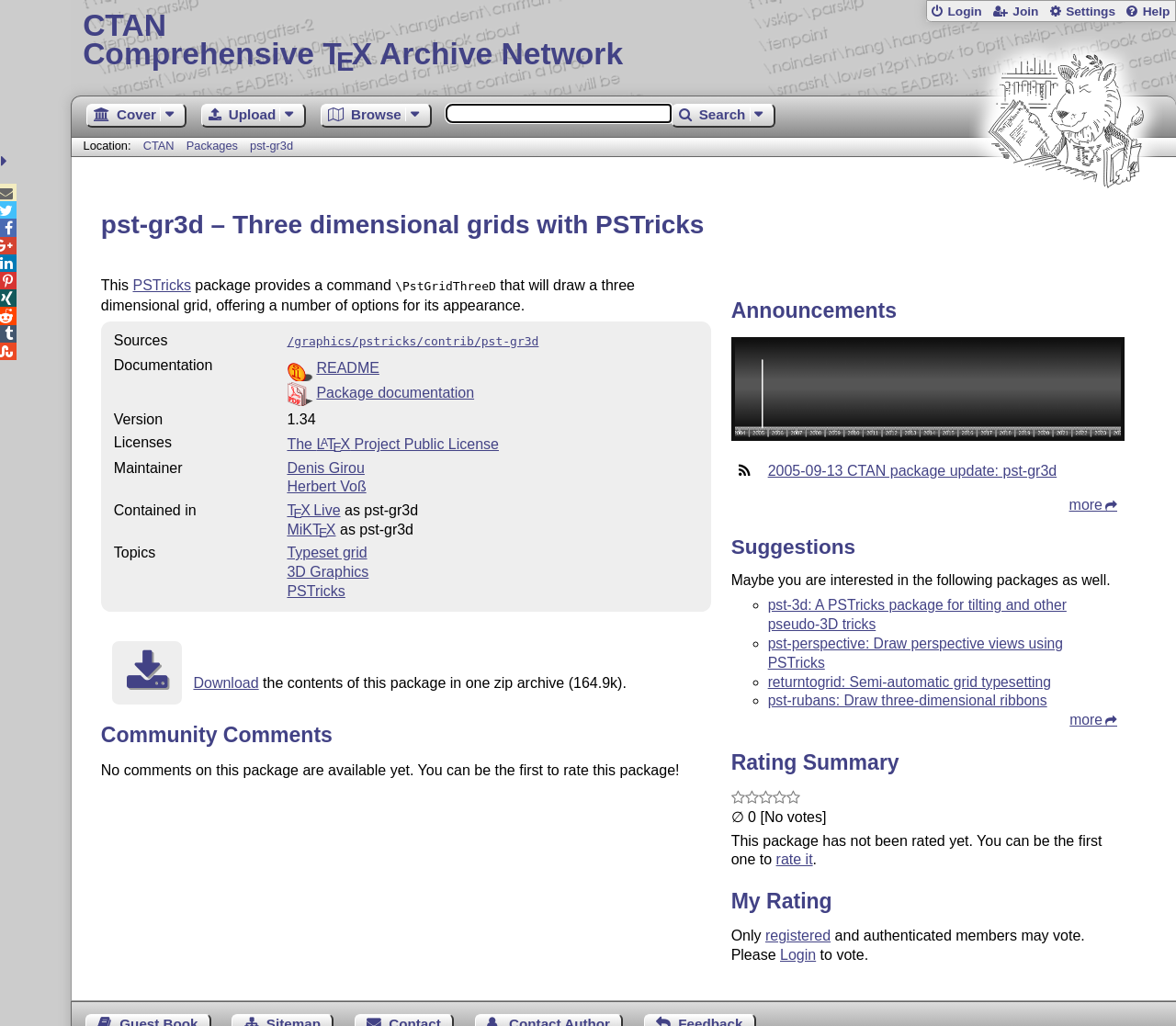Pinpoint the bounding box coordinates of the element to be clicked to execute the instruction: "View the package documentation".

[0.269, 0.351, 0.323, 0.366]